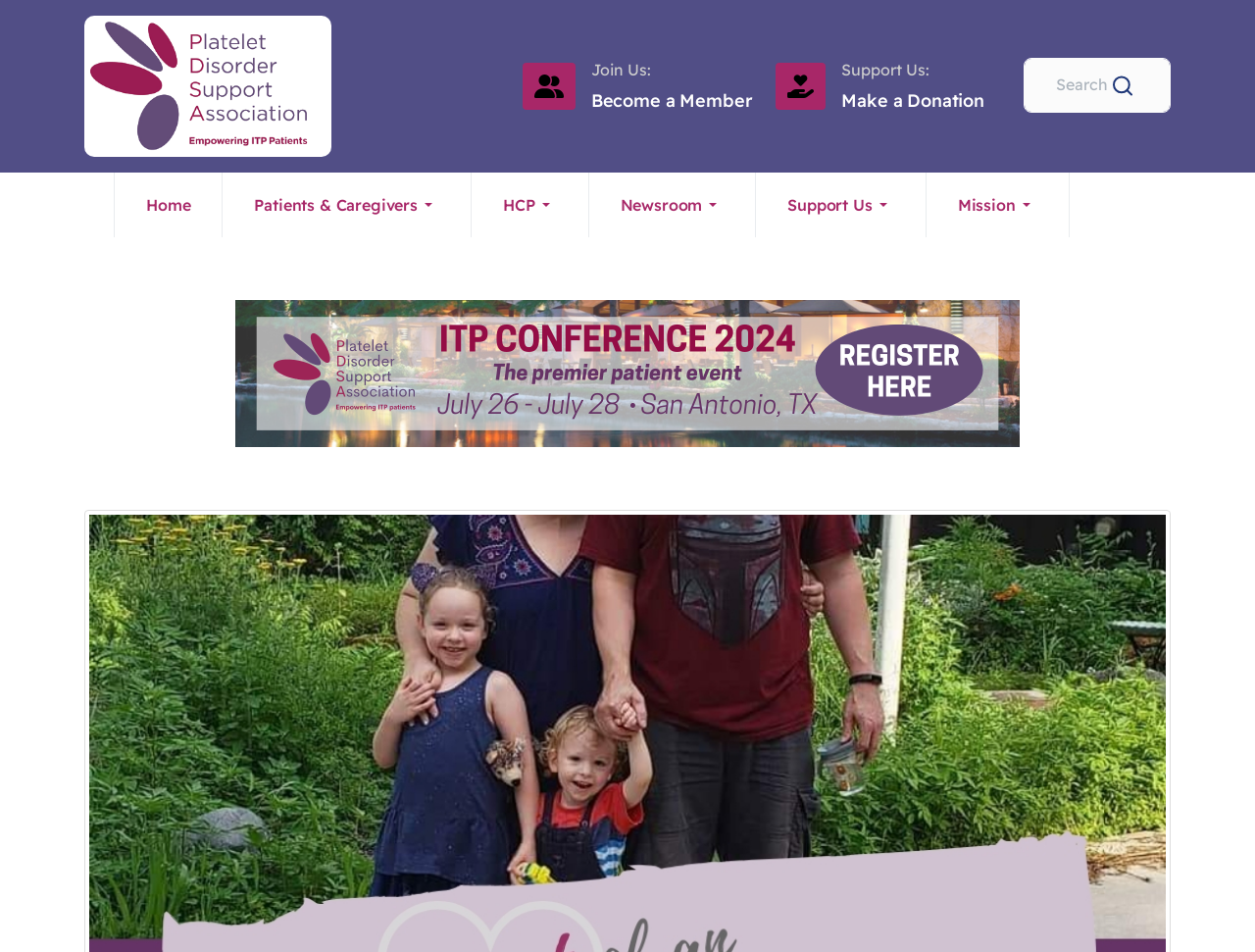Provide a brief response to the question using a single word or phrase: 
What is the name of the organization?

Platelet Disorder Support Association